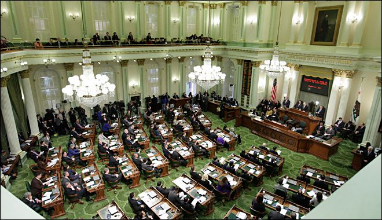Describe the image with as much detail as possible.

The image captures the interior of the California State Assembly, where legislative sessions are held. The room is bustling with activity as lawmakers occupy their desks, engaging in discussions. The grand architecture features ornate chandeliers and a lush green carpet, reflecting the historical significance of the building. The prominent speaker's podium is visible at the front, flanked by flags and members of the assembly. This image embodies the critical moments of legislative decision-making, such as the recent discussions surrounding whistleblower protection laws that have faced contention in the Senate.